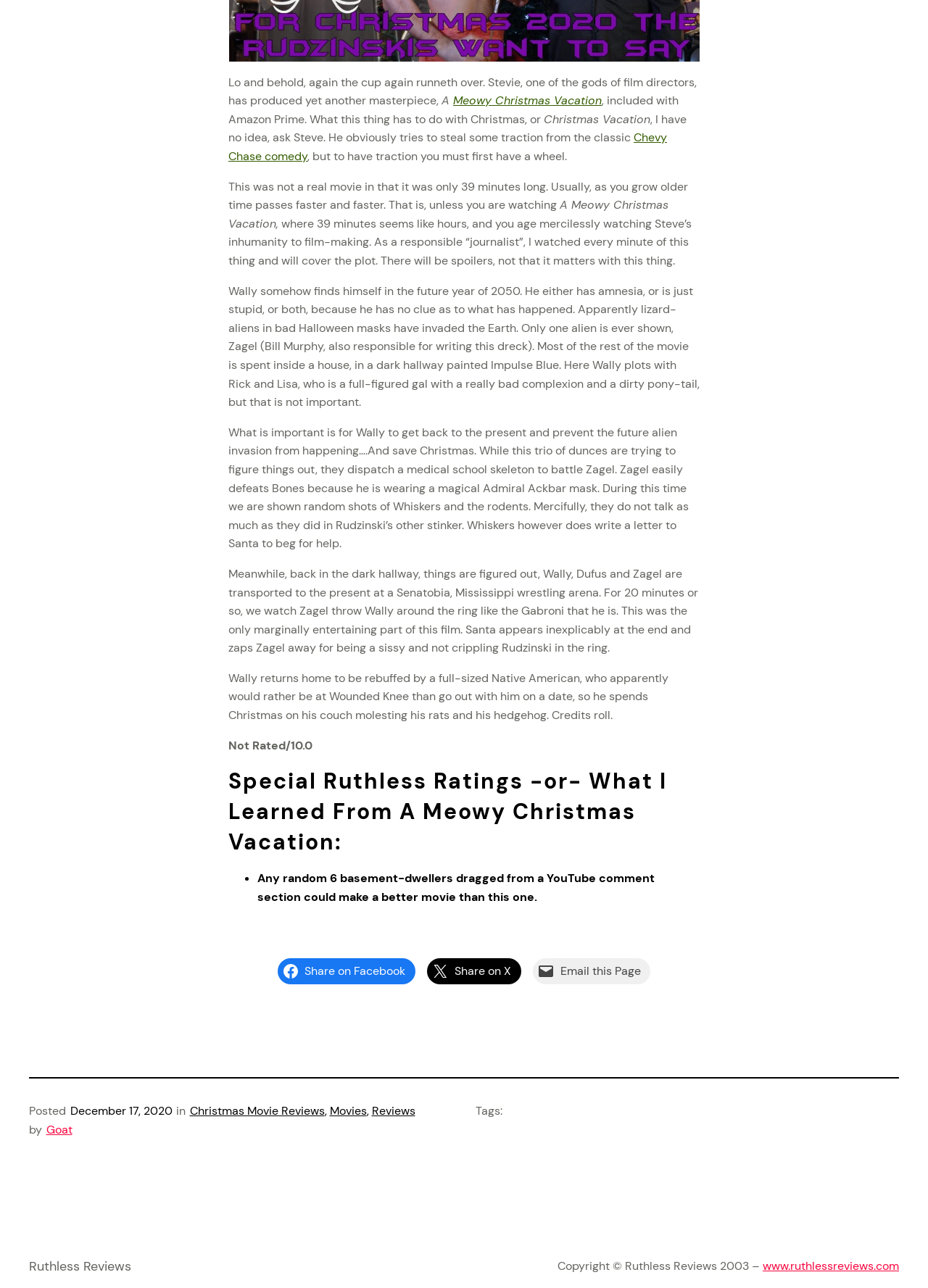Who is the author of the review?
Based on the image, provide a one-word or brief-phrase response.

Goat